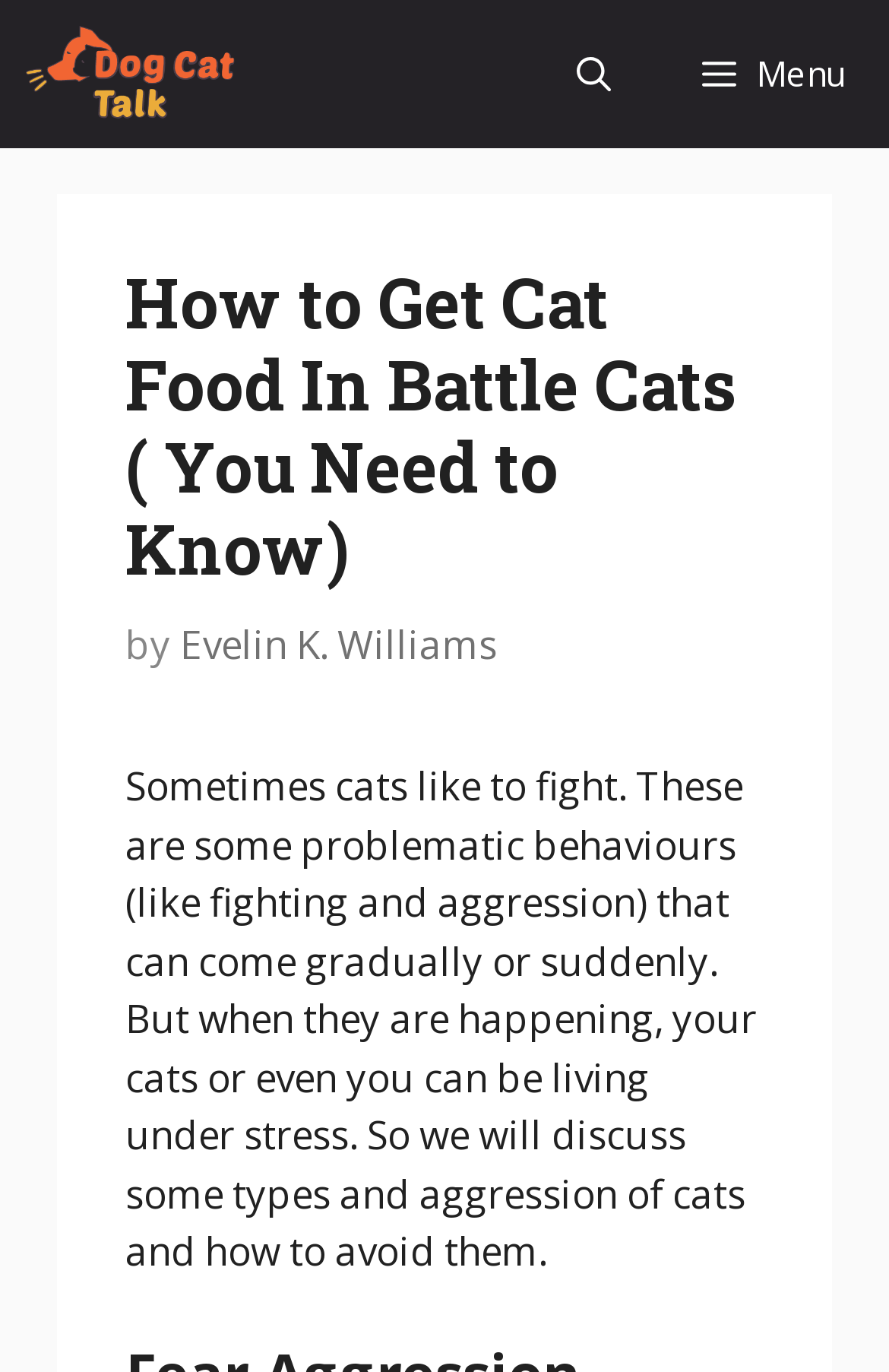Who is the author of the article?
Please provide a detailed and comprehensive answer to the question.

The author's name can be found below the heading, where it says 'by Evelin K. Williams'.